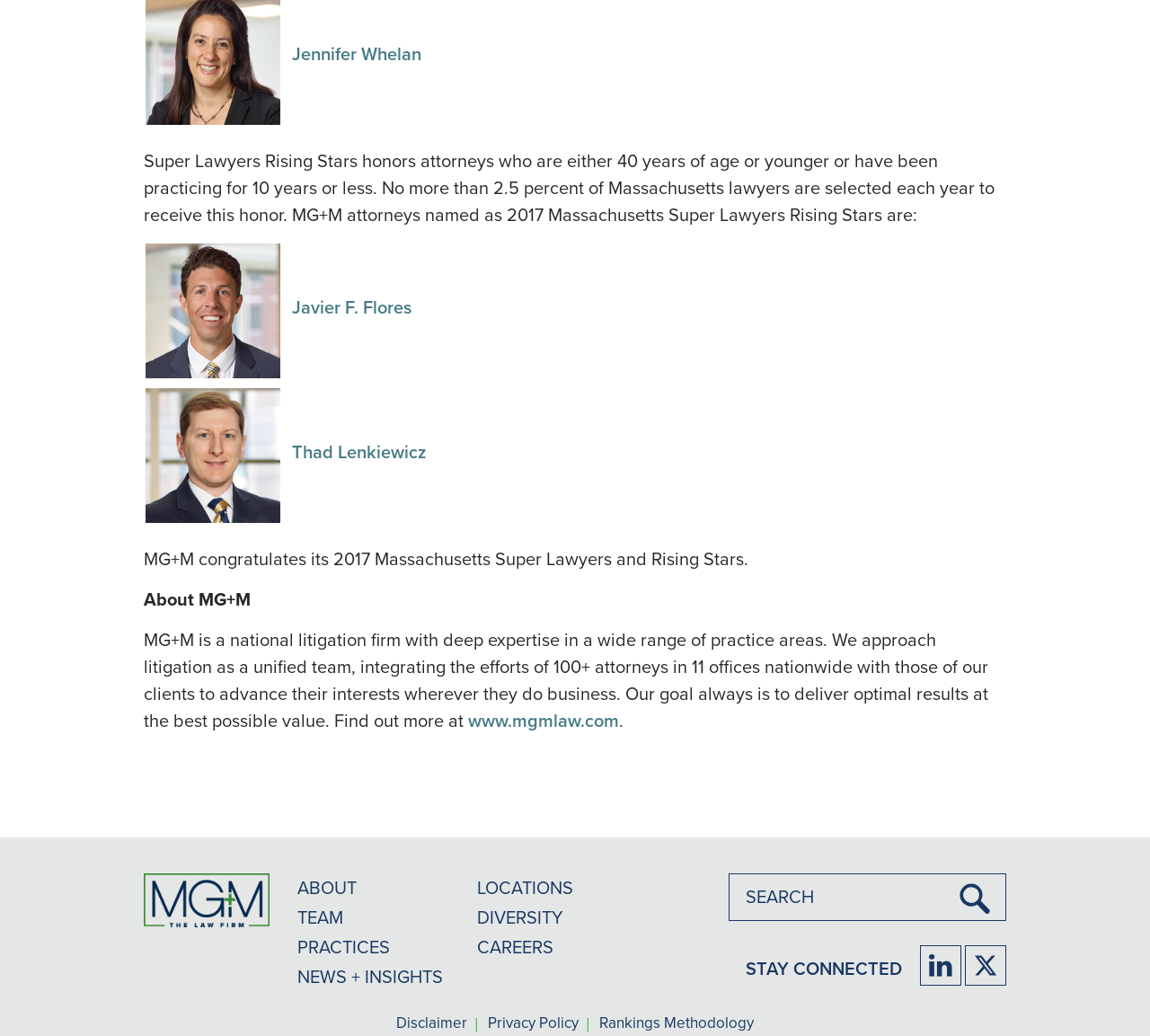Find the bounding box coordinates for the HTML element described as: "Javier F. Flores". The coordinates should consist of four float values between 0 and 1, i.e., [left, top, right, bottom].

[0.254, 0.284, 0.358, 0.31]